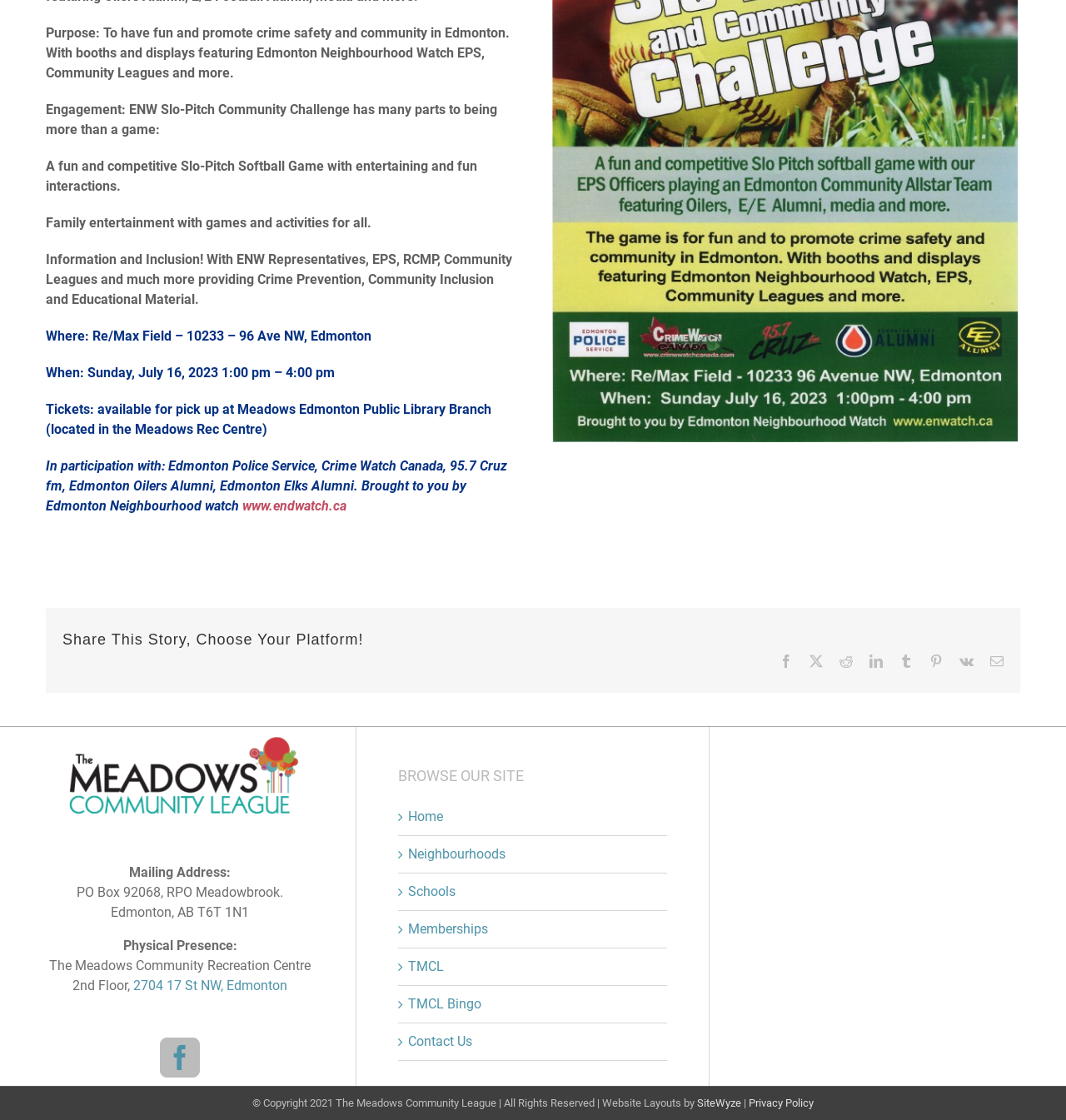Identify the coordinates of the bounding box for the element described below: "Neighbourhoods". Return the coordinates as four float numbers between 0 and 1: [left, top, right, bottom].

[0.383, 0.754, 0.618, 0.772]